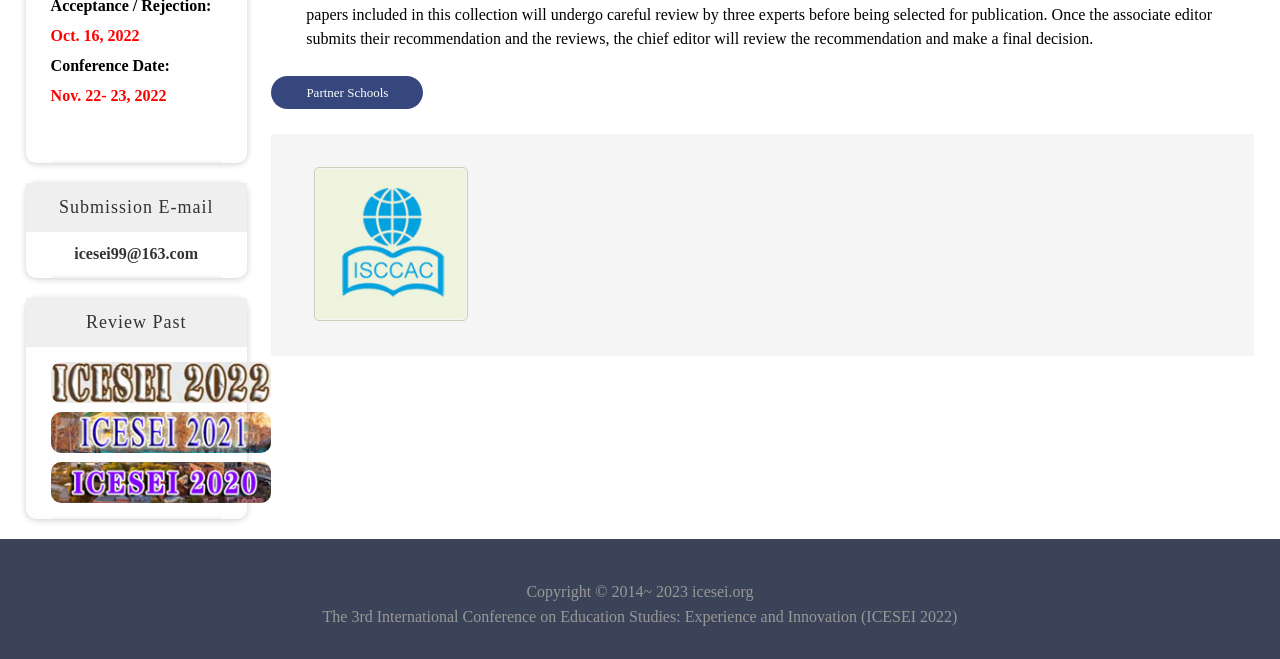Using the element description provided, determine the bounding box coordinates in the format (top-left x, top-left y, bottom-right x, bottom-right y). Ensure that all values are floating point numbers between 0 and 1. Element description: icesei.org

[0.541, 0.885, 0.589, 0.911]